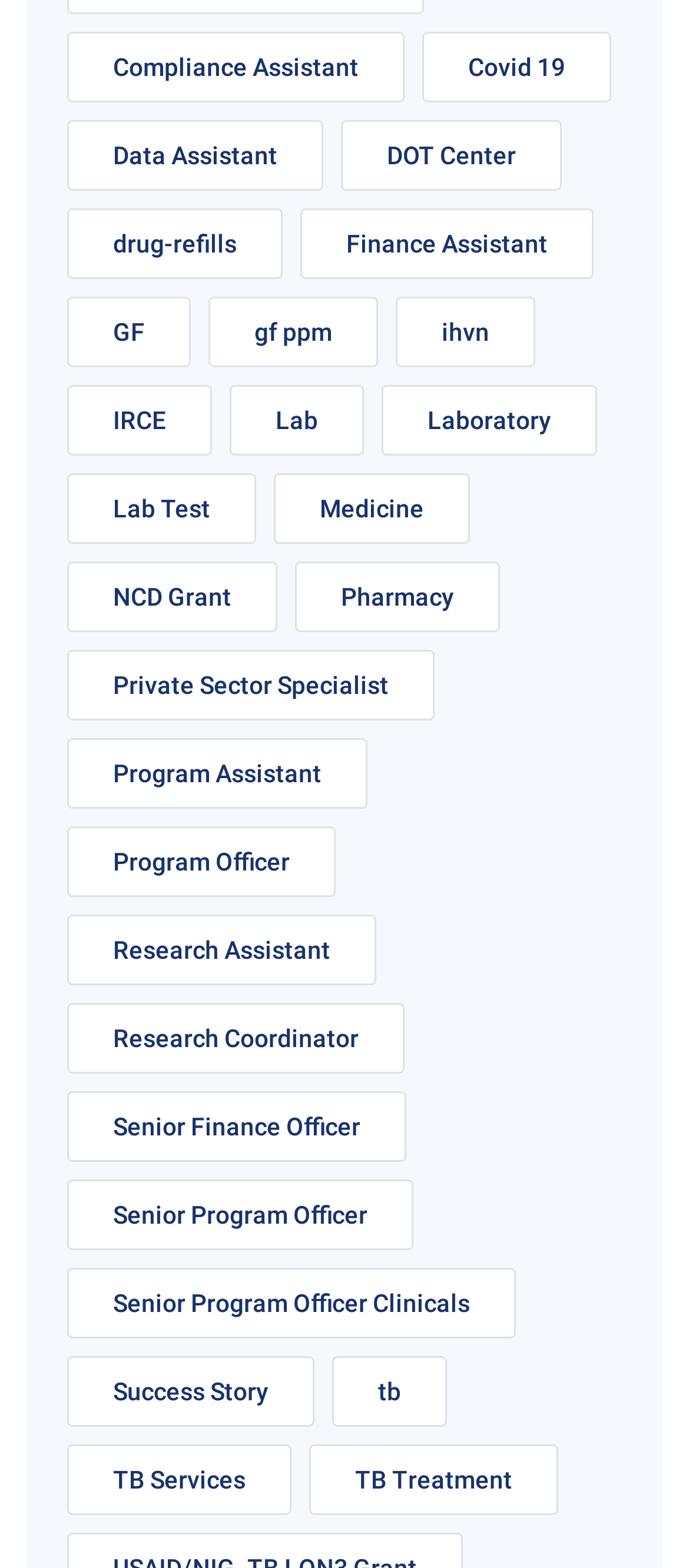Specify the bounding box coordinates of the area to click in order to follow the given instruction: "Learn about DOT Center."

[0.495, 0.076, 0.815, 0.121]